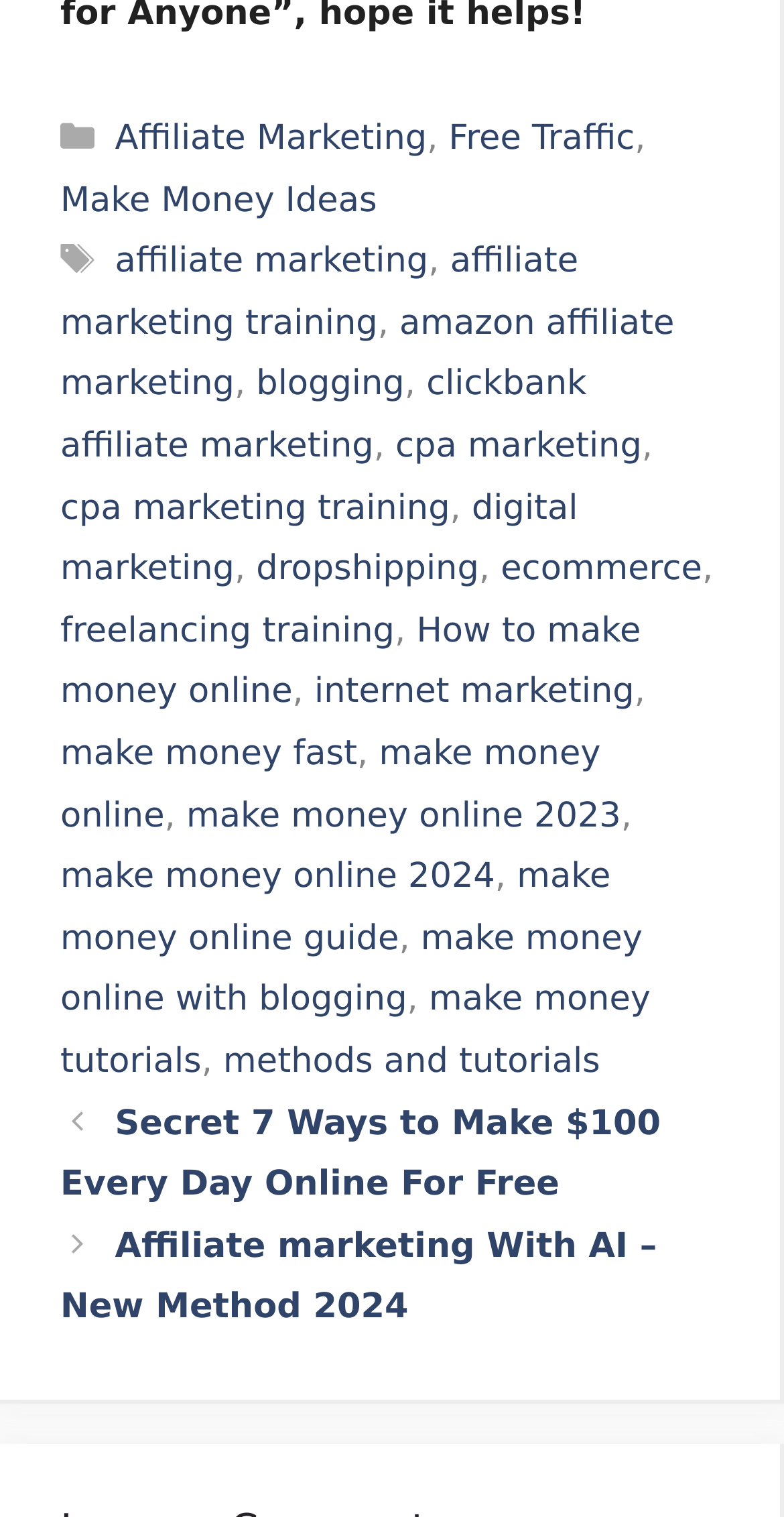Please identify the bounding box coordinates of where to click in order to follow the instruction: "Read about Make Money Ideas".

[0.077, 0.119, 0.481, 0.145]